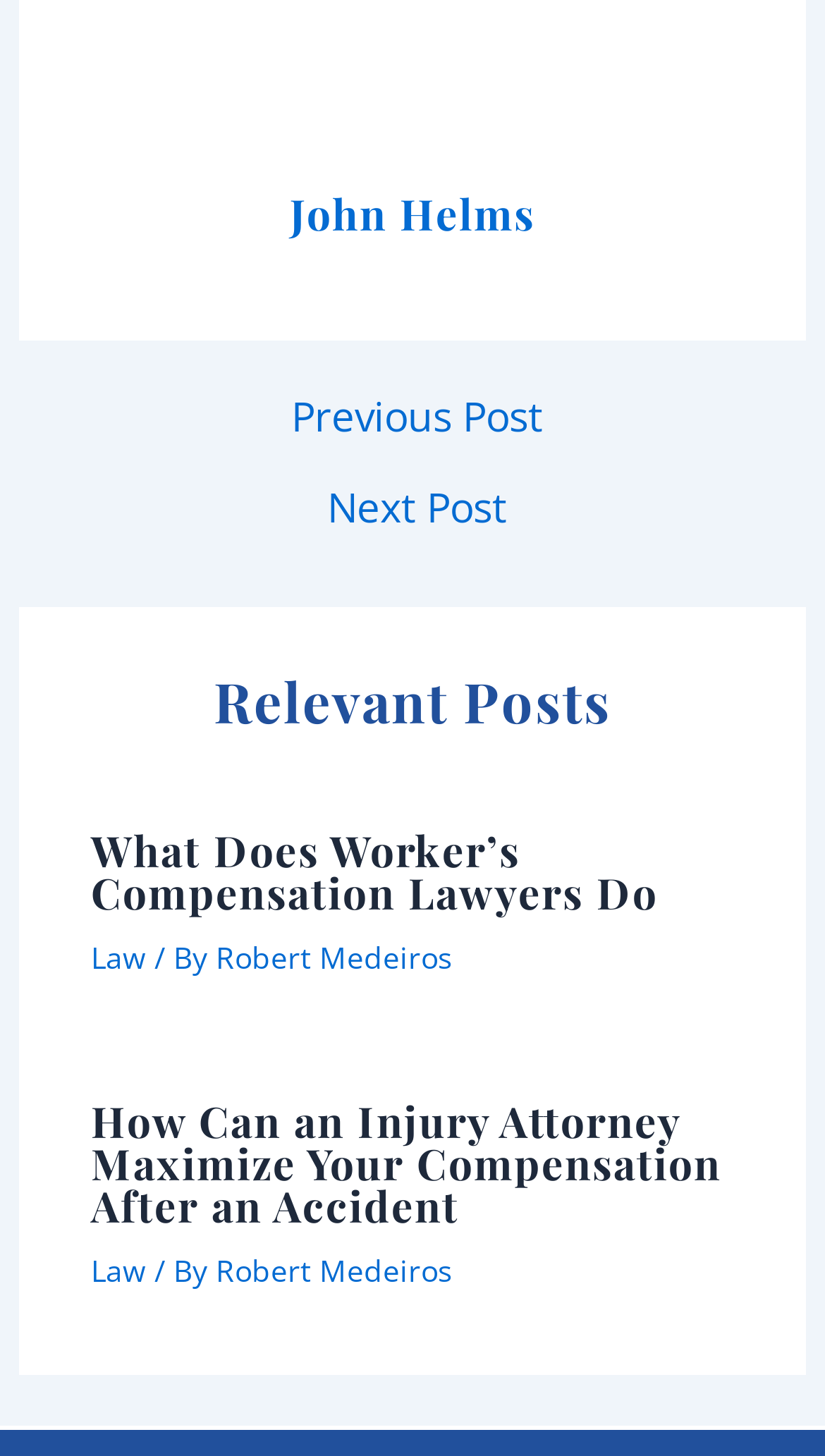Based on the element description Brandzone, identify the bounding box coordinates for the UI element. The coordinates should be in the format (top-left x, top-left y, bottom-right x, bottom-right y) and within the 0 to 1 range.

None